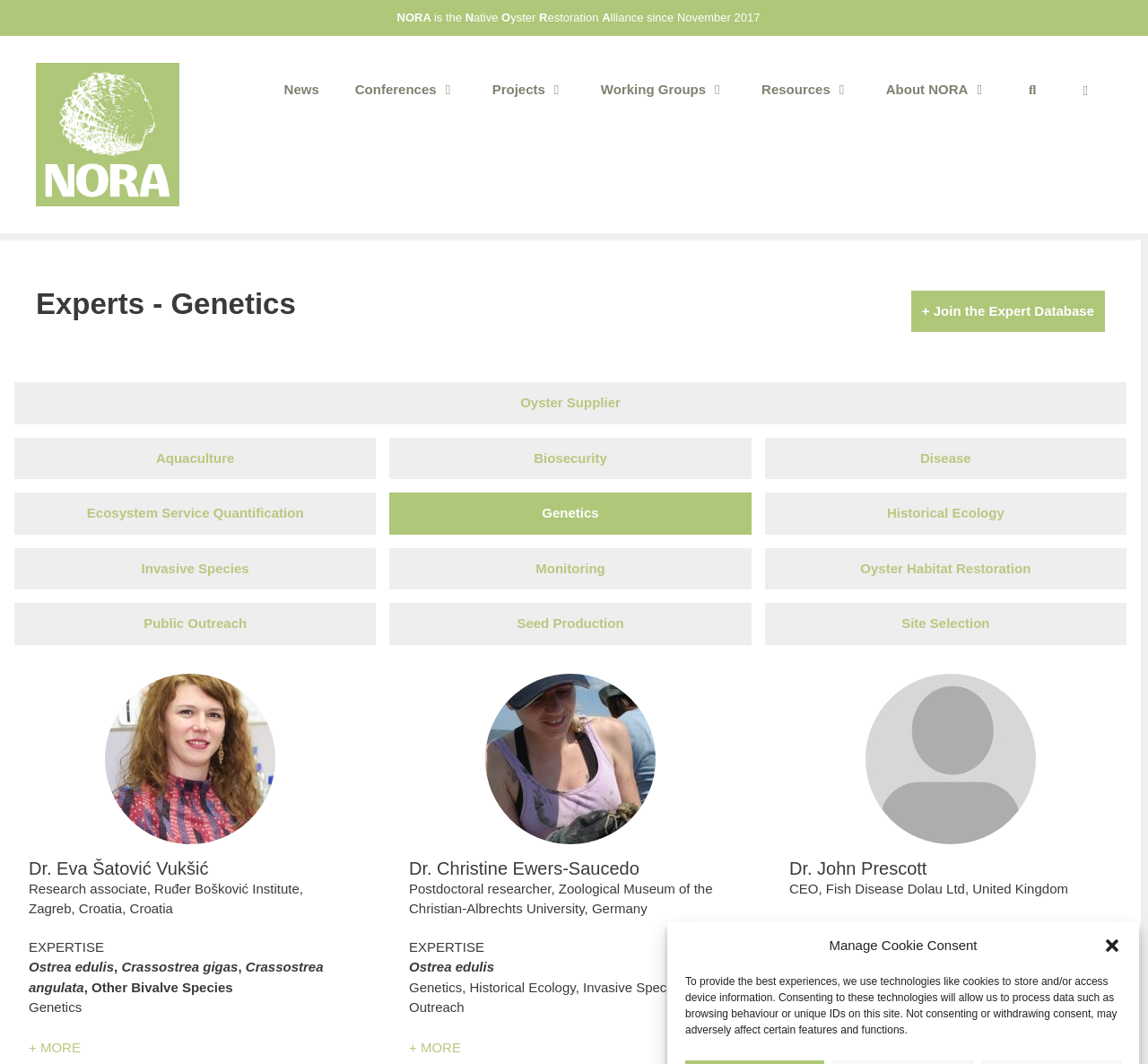What is the purpose of the technologies like cookies?
Using the image, give a concise answer in the form of a single word or short phrase.

To store and/or access device information